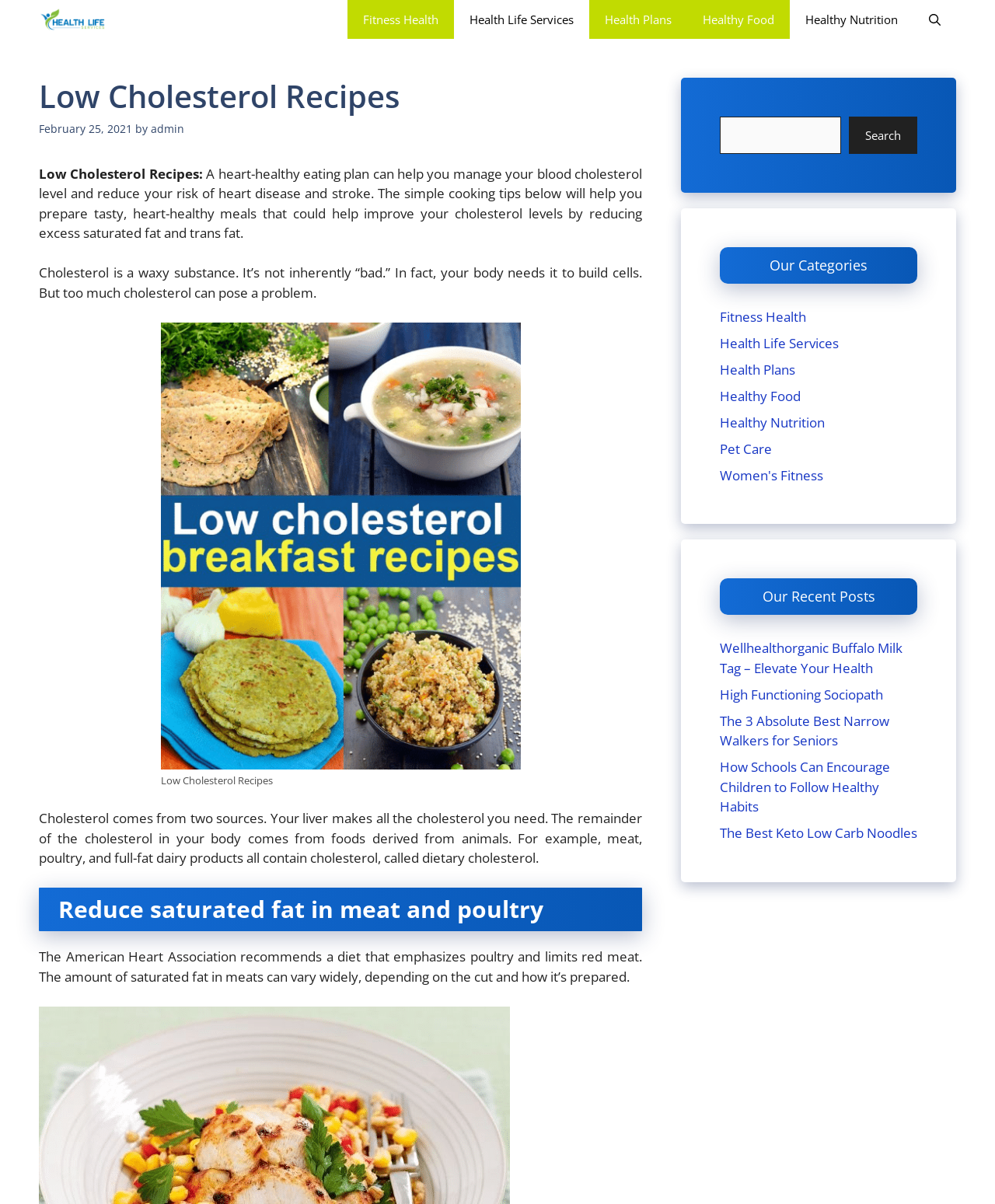How many links are in the primary navigation?
Please describe in detail the information shown in the image to answer the question.

The primary navigation has 6 links, which are 'Health Life Service', 'Fitness Health', 'Health Life Services', 'Health Plans', 'Healthy Food', and 'Healthy Nutrition'. These links can be found in the navigation element with the role 'Primary' at the top of the webpage.